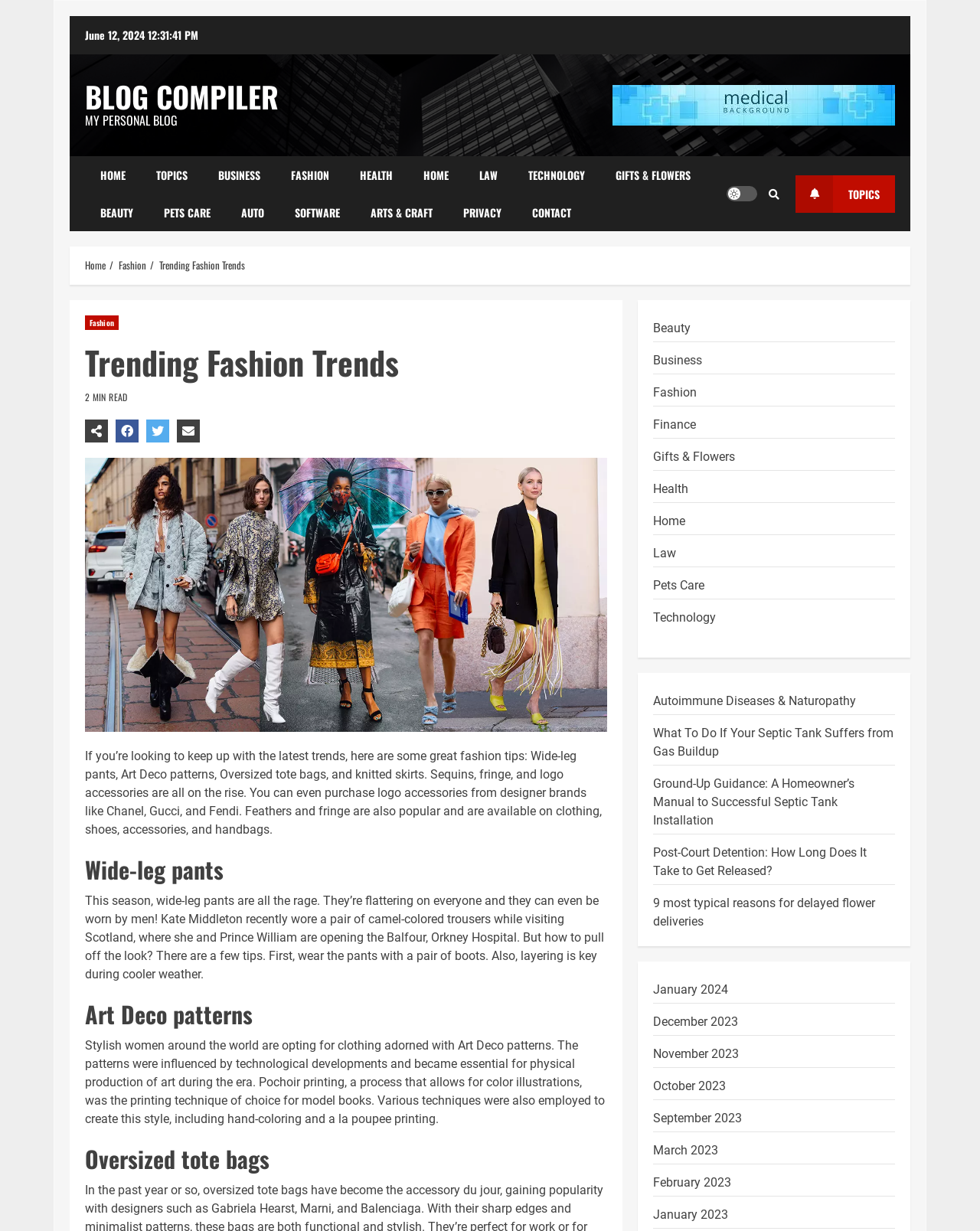How many links are there in the top navigation menu?
Please look at the screenshot and answer in one word or a short phrase.

9